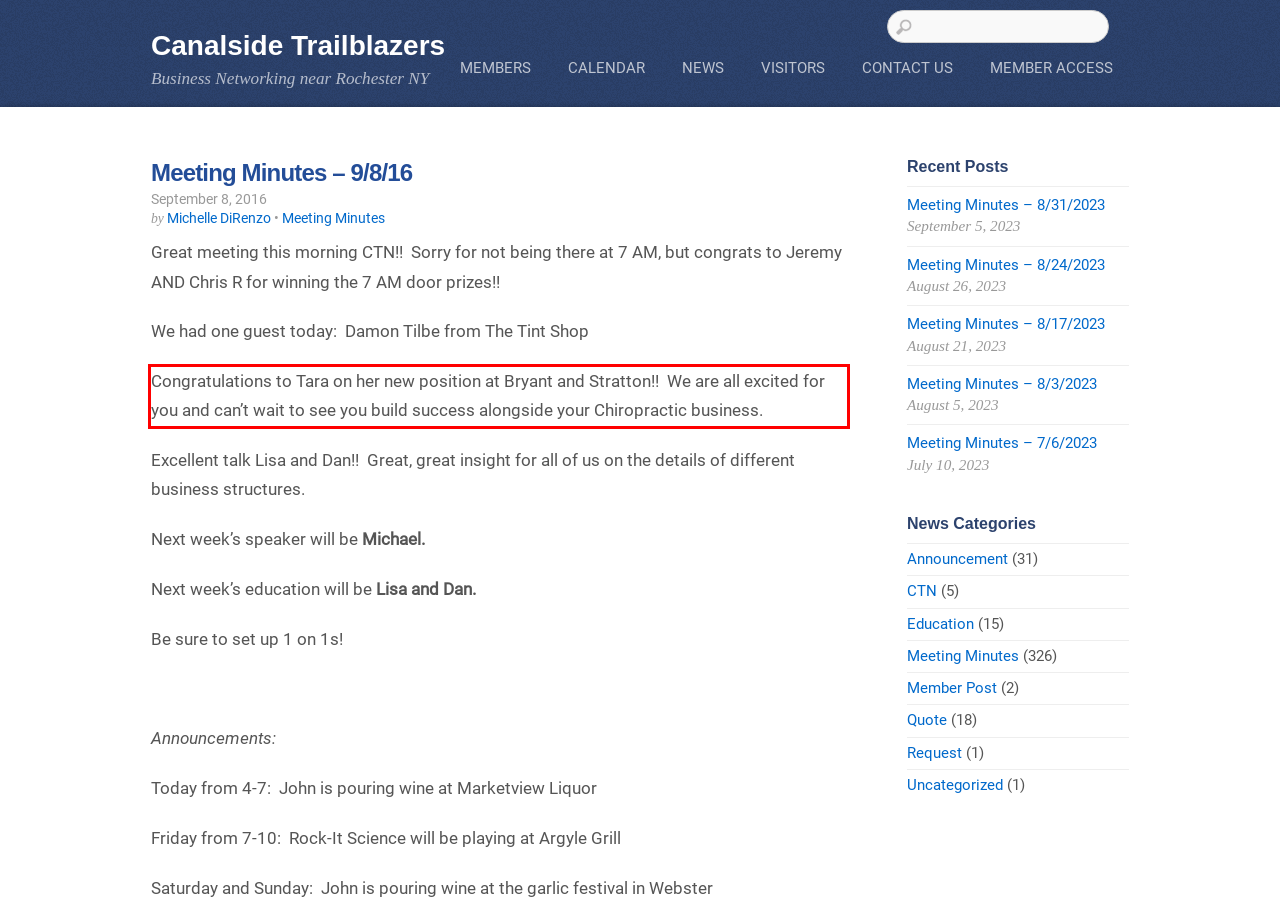Please examine the webpage screenshot and extract the text within the red bounding box using OCR.

Congratulations to Tara on her new position at Bryant and Stratton!! We are all excited for you and can’t wait to see you build success alongside your Chiropractic business.